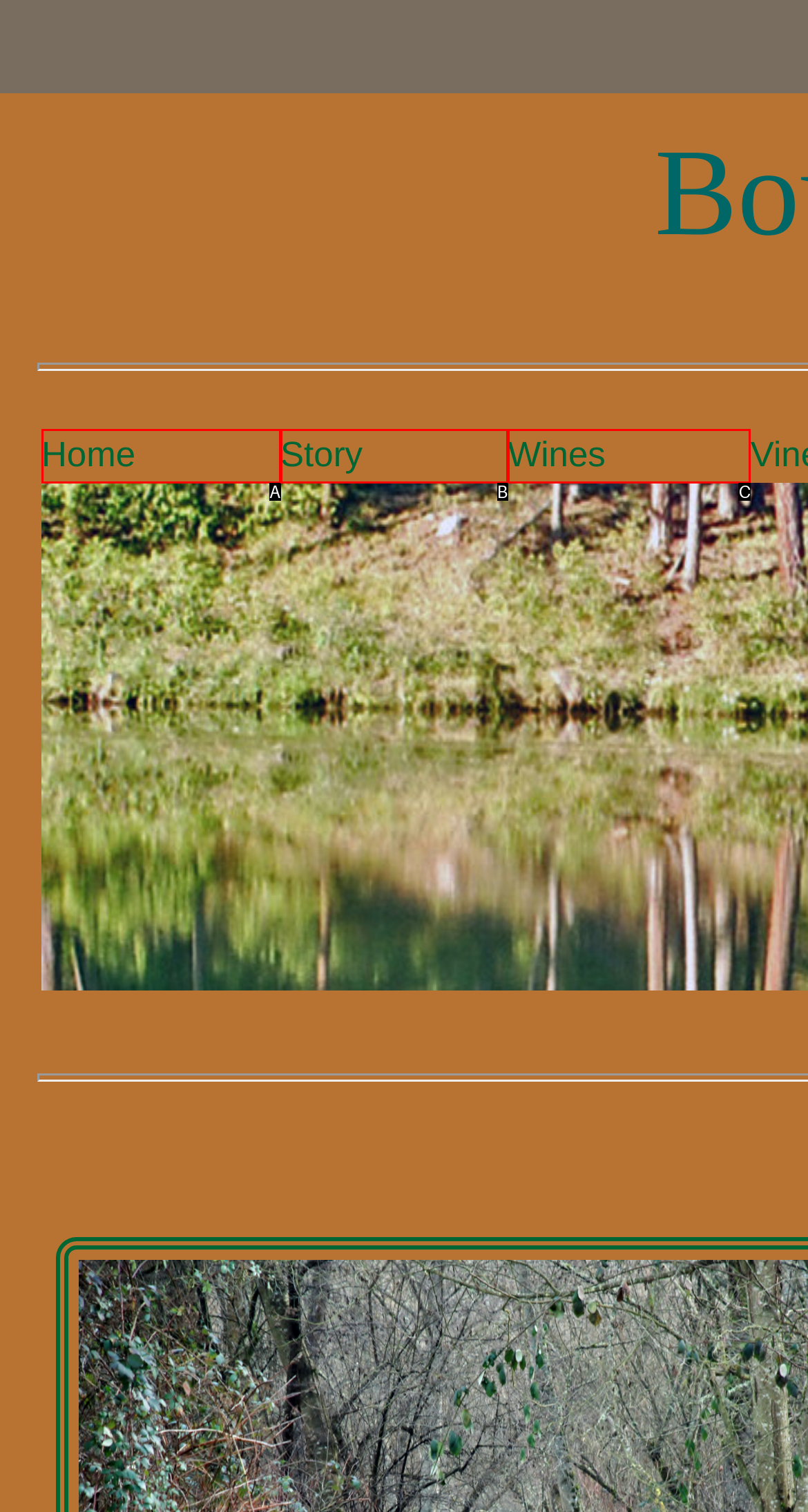Refer to the description: Wines and choose the option that best fits. Provide the letter of that option directly from the options.

C